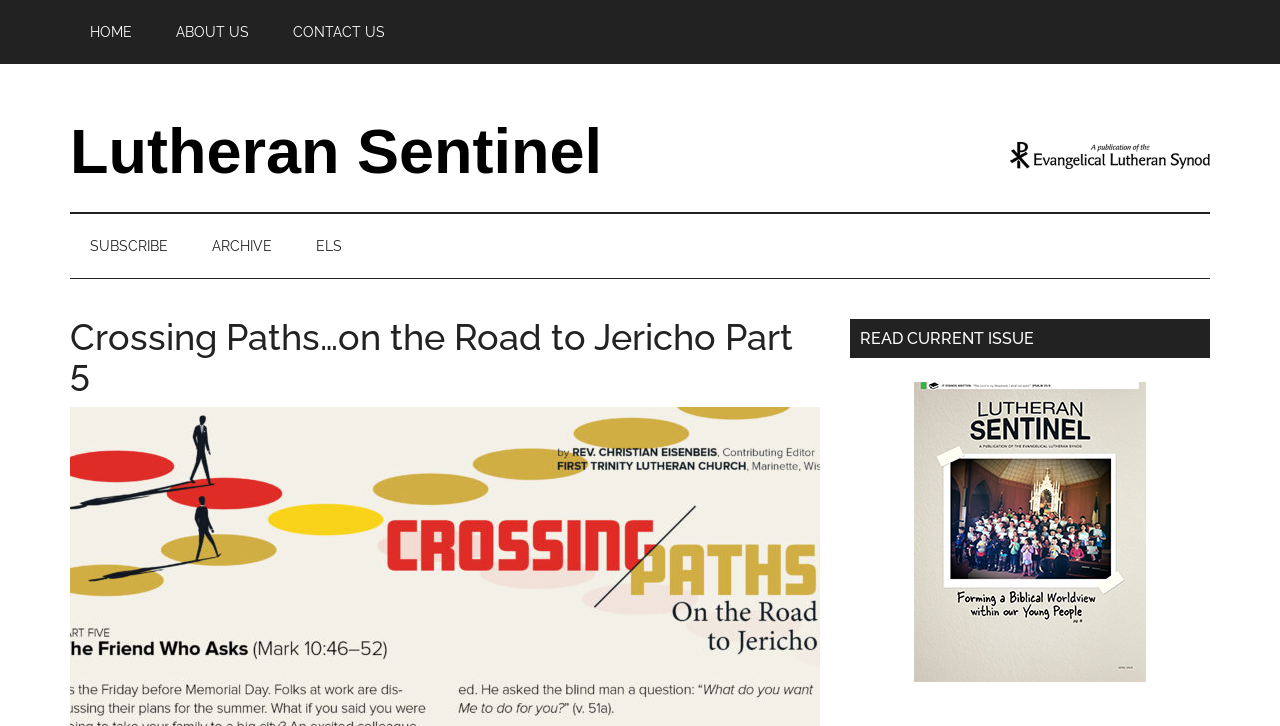Please answer the following query using a single word or phrase: 
How many navigation menus are there?

2